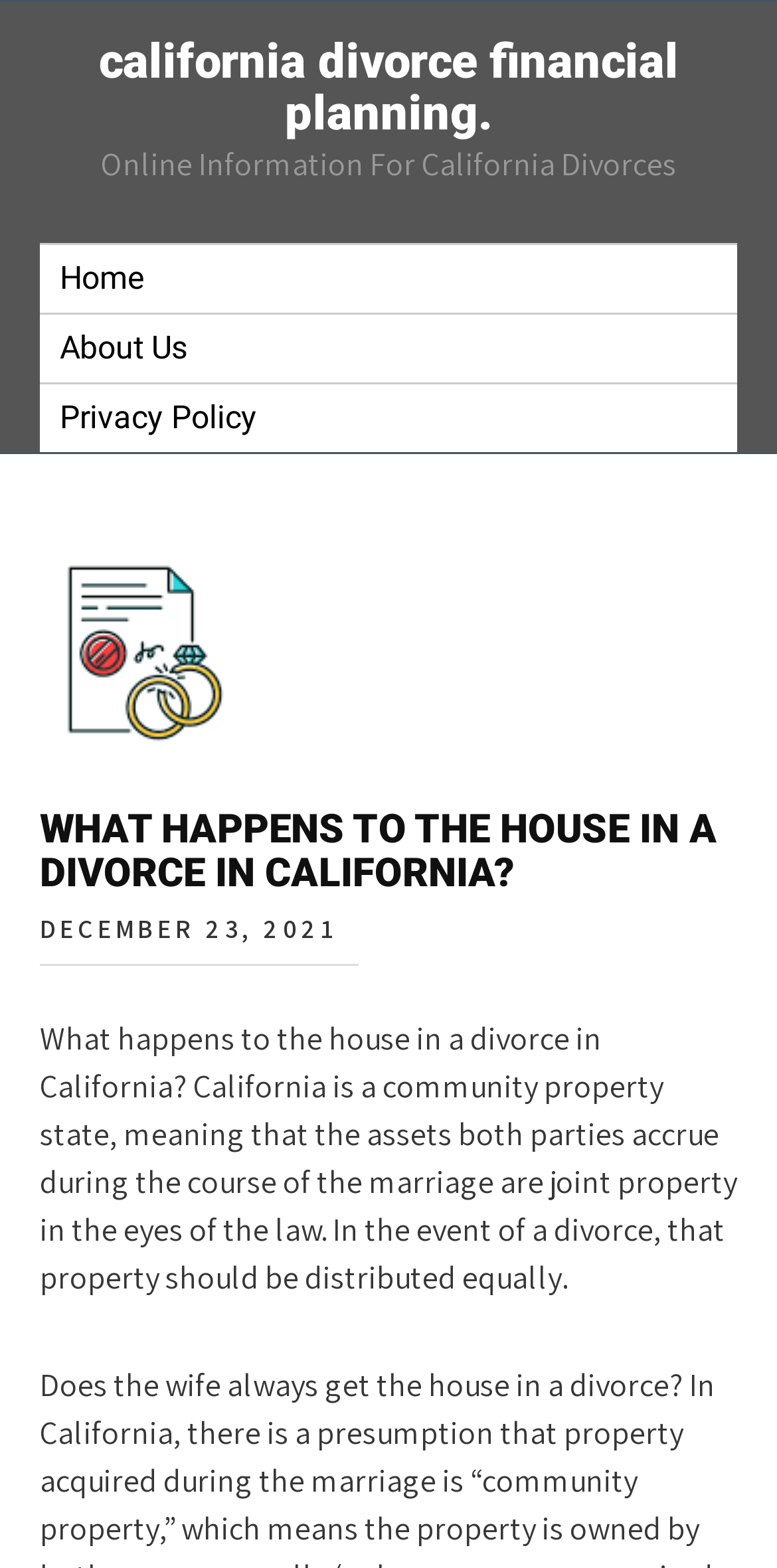Is there a presumption about property acquired during marriage in California?
Look at the image and respond with a single word or a short phrase.

Yes